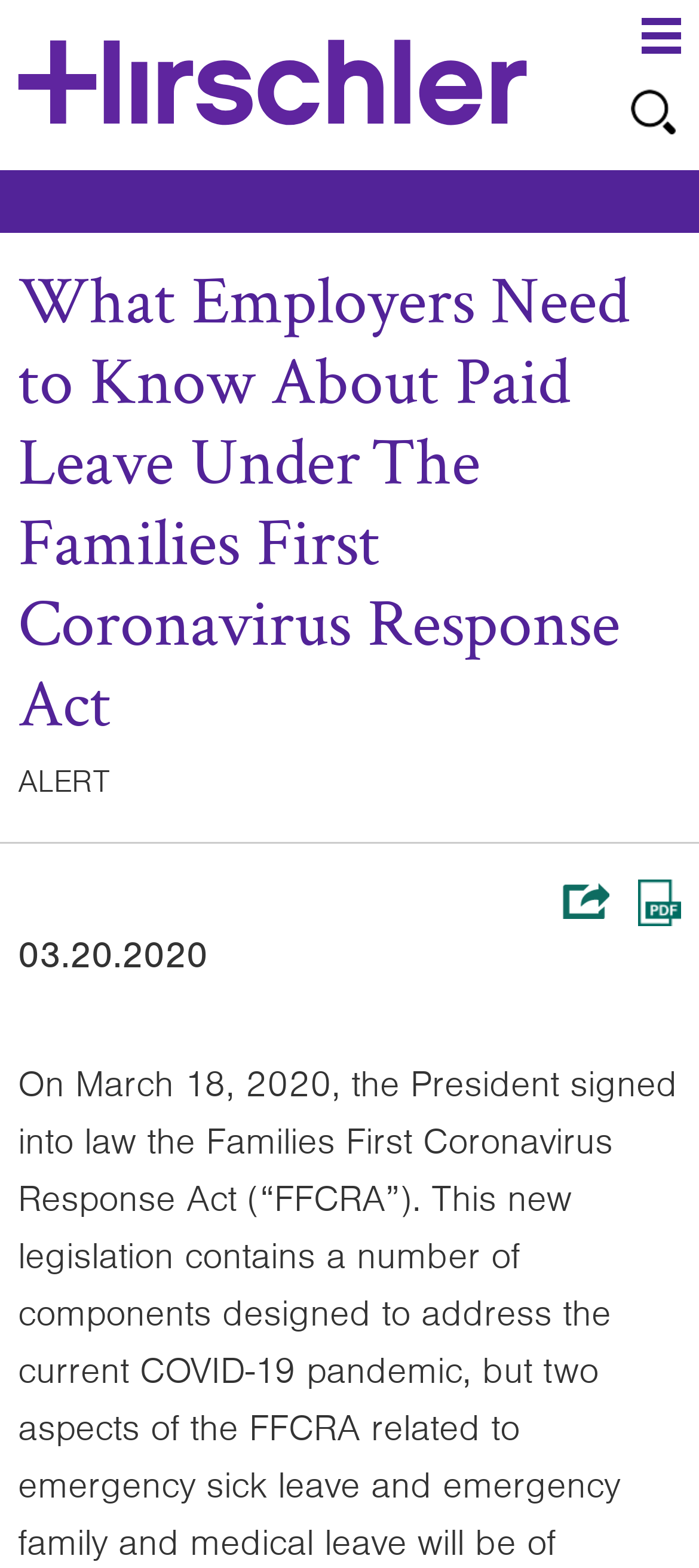What is the date mentioned on this webpage?
Using the image as a reference, answer the question in detail.

I found the date by looking at the static text element located below the main heading. The text '03.20.2020' is likely a date related to the content of the webpage.